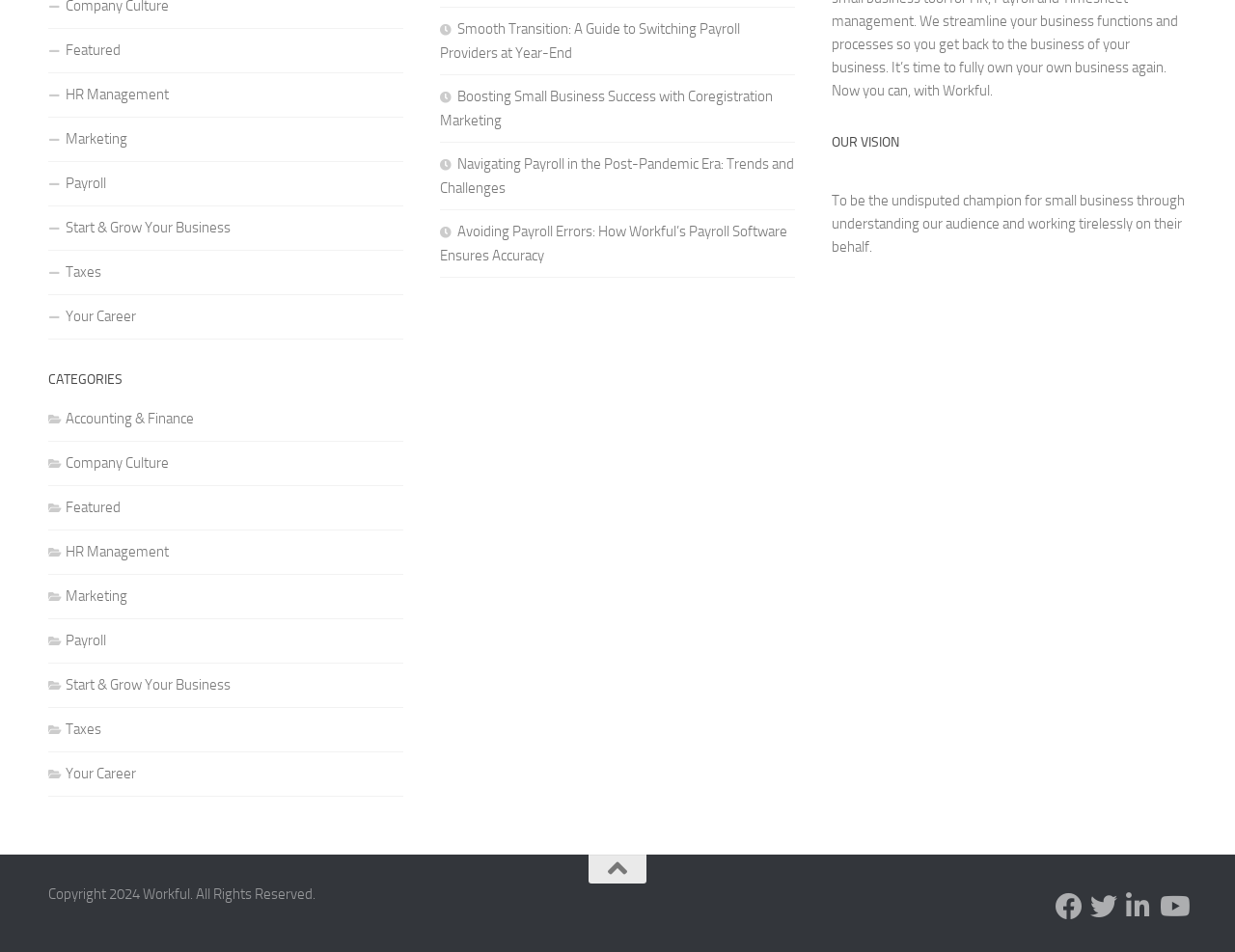Can you find the bounding box coordinates for the element to click on to achieve the instruction: "Read about ballet"?

None